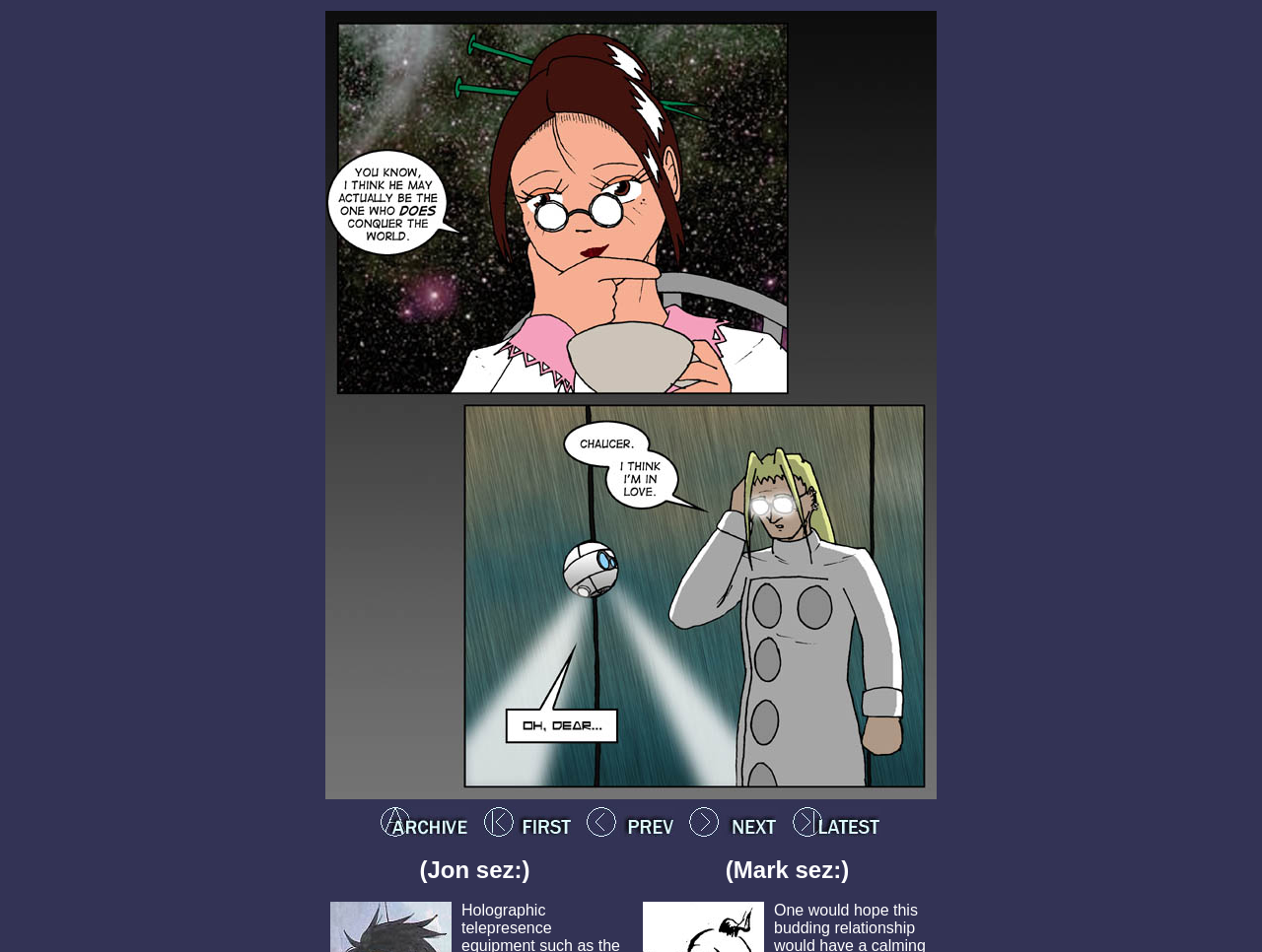Identify the bounding box coordinates for the UI element described by the following text: "alt="Next Page"". Provide the coordinates as four float numbers between 0 and 1, in the format [left, top, right, bottom].

[0.543, 0.87, 0.621, 0.887]